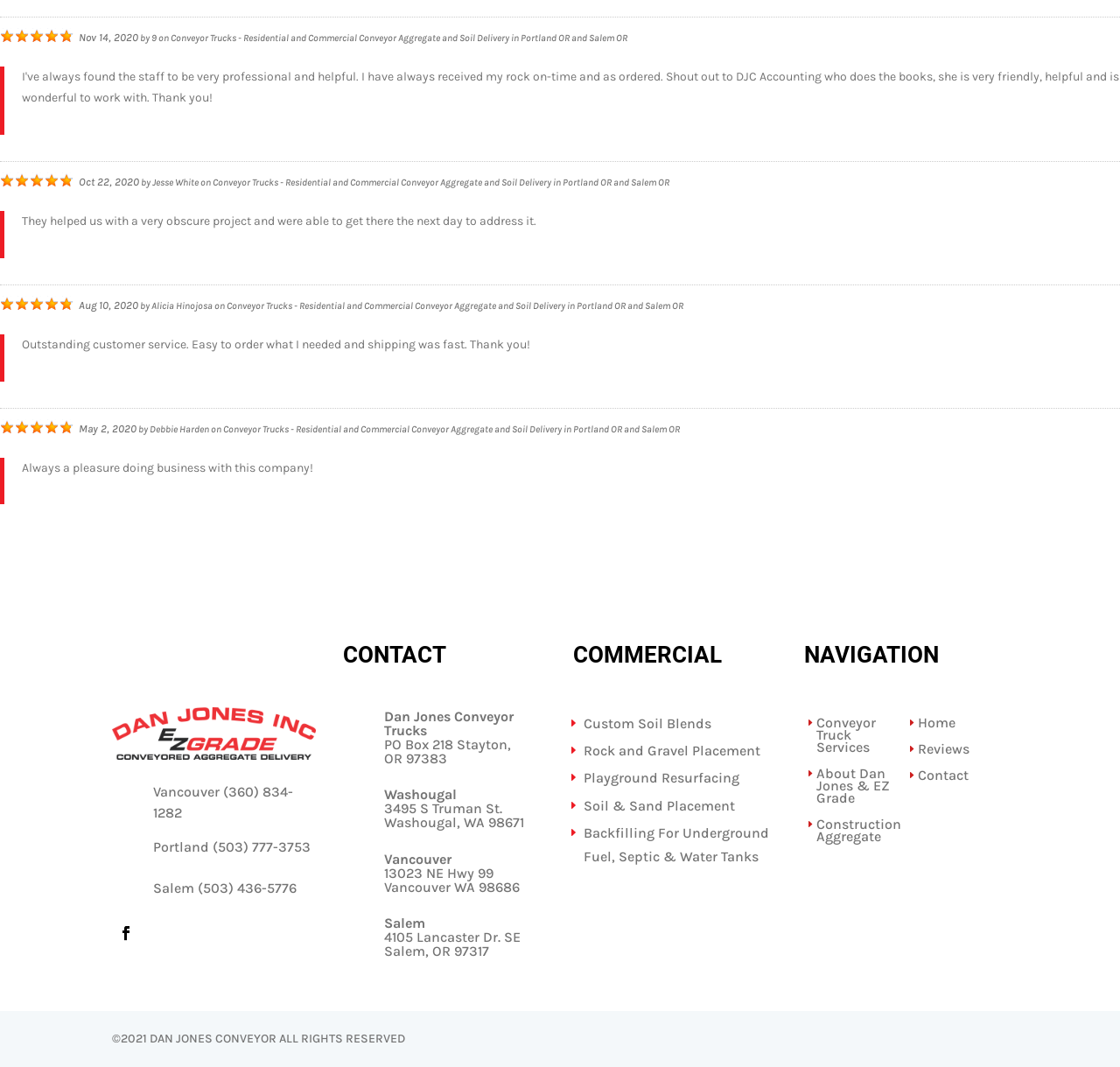Highlight the bounding box coordinates of the region I should click on to meet the following instruction: "Click the 'Reviews' link".

[0.82, 0.696, 0.866, 0.714]